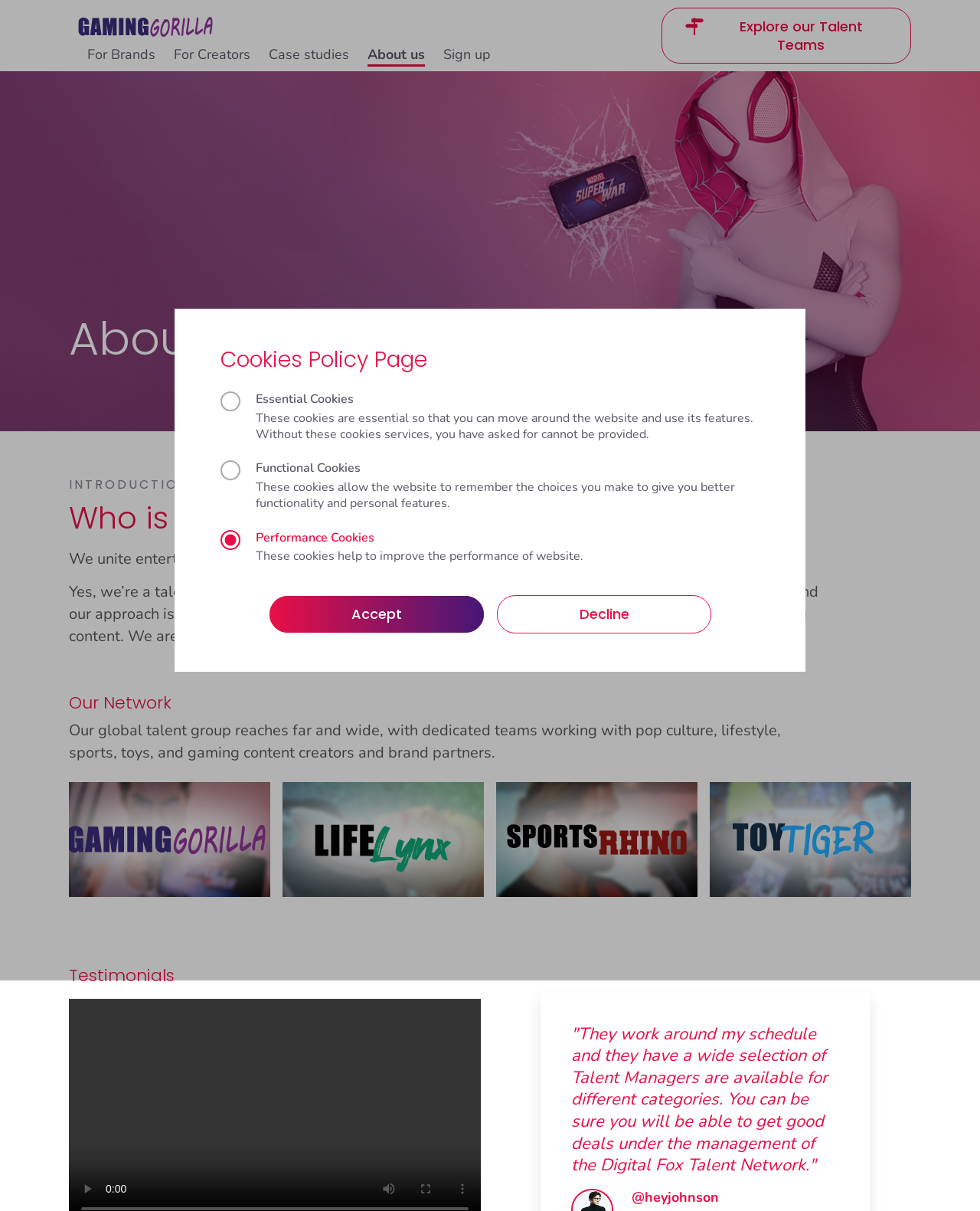Describe all visible elements and their arrangement on the webpage.

The webpage is about Gaming Gorilla Talent, a company that connects video-game influencers with gaming brands. At the top, there is a logo image and a navigation menu with links to "For Brands", "For Creators", "Case studies", "About us", and "Sign up". Below the navigation menu, there is a prominent button "Explore our Talent Teams" with a smaller image to its right.

The main content of the page is divided into sections. The first section is about the company, with a heading "About us" and a brief introduction to Gaming Gorilla Talent. The introduction is followed by a paragraph of text that explains the company's approach to talent management.

The next section is about the company's network, with a heading "Our Network" and a paragraph of text that describes the global reach of the company's talent group. Below this section, there are four links to different categories of content creators and brand partners.

The following section is dedicated to testimonials, with a heading "Testimonials" and a quote from a satisfied client. The quote is accompanied by the client's username, "@heyjohnson".

At the bottom of the page, there is a section about cookies policy, with a heading "Cookies Policy Page" and three radio buttons to select the type of cookies to accept. Below the radio buttons, there are two buttons, "Accept" and "Decline", to confirm the cookie settings.

There are also several buttons at the bottom of the page, including "play", "mute", "enter full screen", and "show more media controls", but they are all disabled.